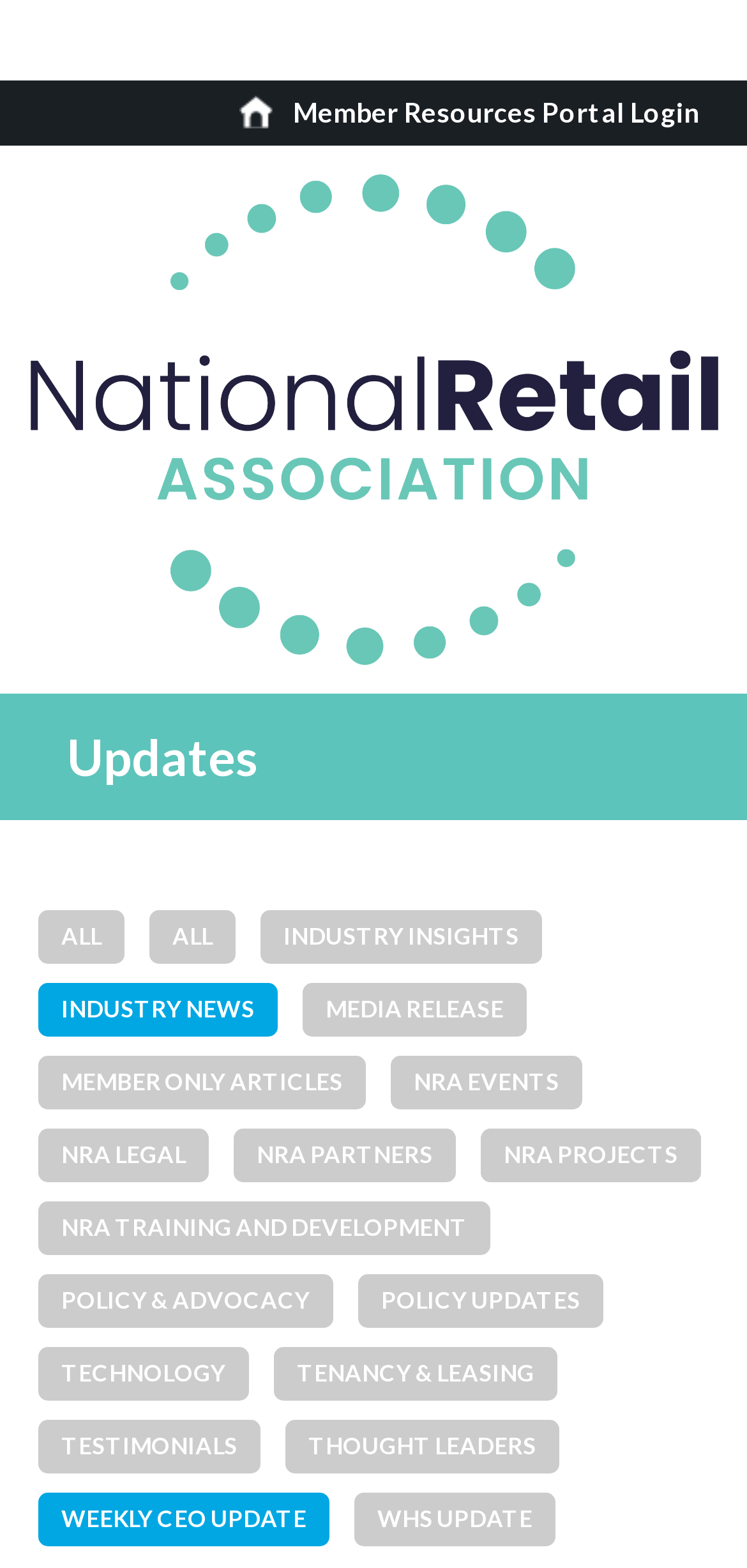Describe all significant elements and features of the webpage.

The webpage appears to be a blog or news article page from the National Retail Association. At the top, there is a link to the "Member Resources Portal Login" on the right side, and a logo or image on the left side. Below the logo, there is a section titled "Updates" with multiple links categorized by topic, including "ALL", "INDUSTRY INSIGHTS", "INDUSTRY NEWS", and more. These links are arranged horizontally and take up most of the page's width.

The links are organized into two rows, with the first row containing links to "ALL", "INDUSTRY INSIGHTS", "INDUSTRY NEWS", "MEDIA RELEASE", and "MEMBER ONLY ARTICLES". The second row contains links to "NRA EVENTS", "NRA LEGAL", "NRA PARTNERS", "NRA PROJECTS", and more.

The main content of the page appears to be a message from the CEO, dated April 8, 2016, which discusses the Australian Bureau of Statistics results for February and their implications for the retail sector. The text is likely a summary or analysis of the statistics, but the exact content is not specified.